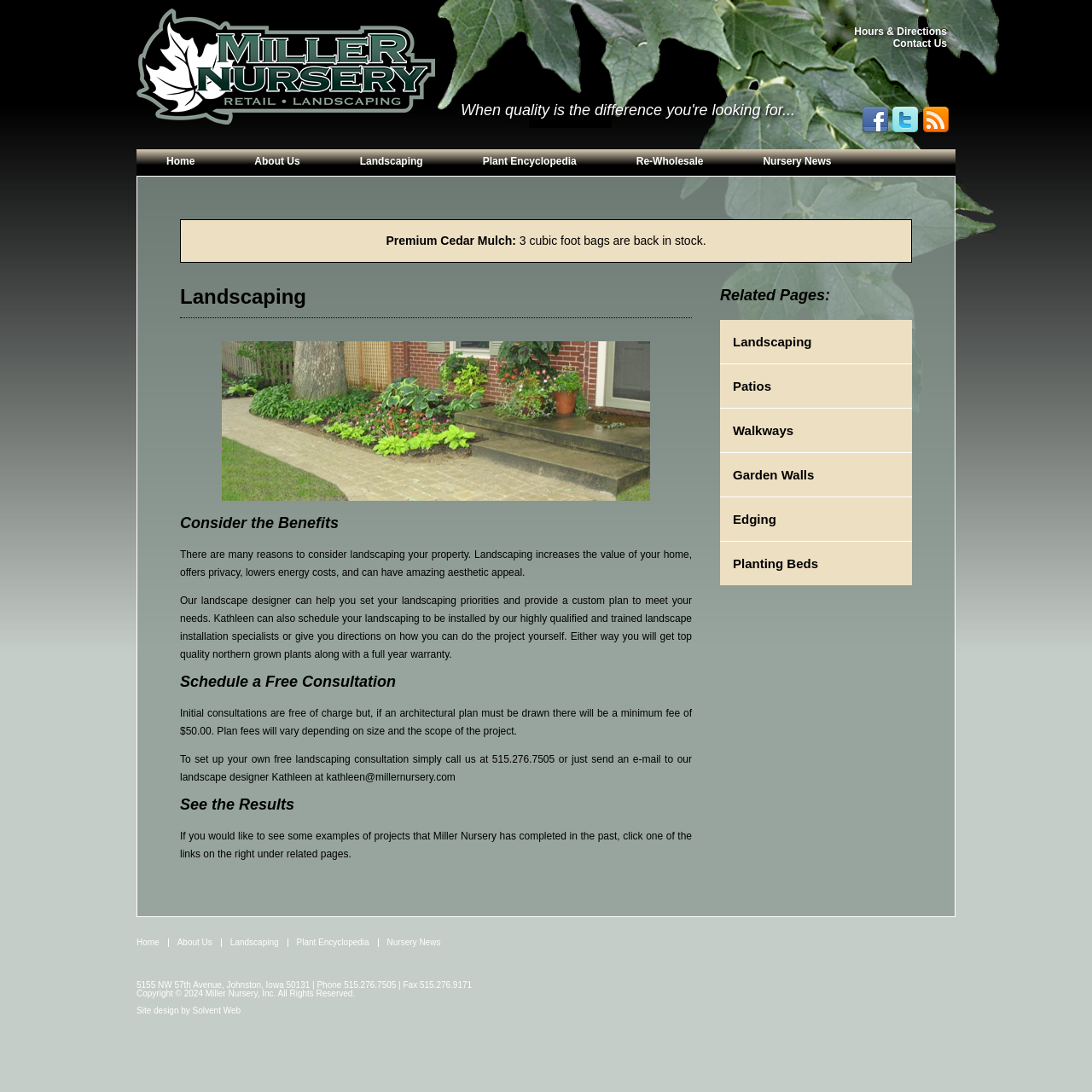What is the email address of the landscape designer?
Using the image, answer in one word or phrase.

kathleen@millernursery.com